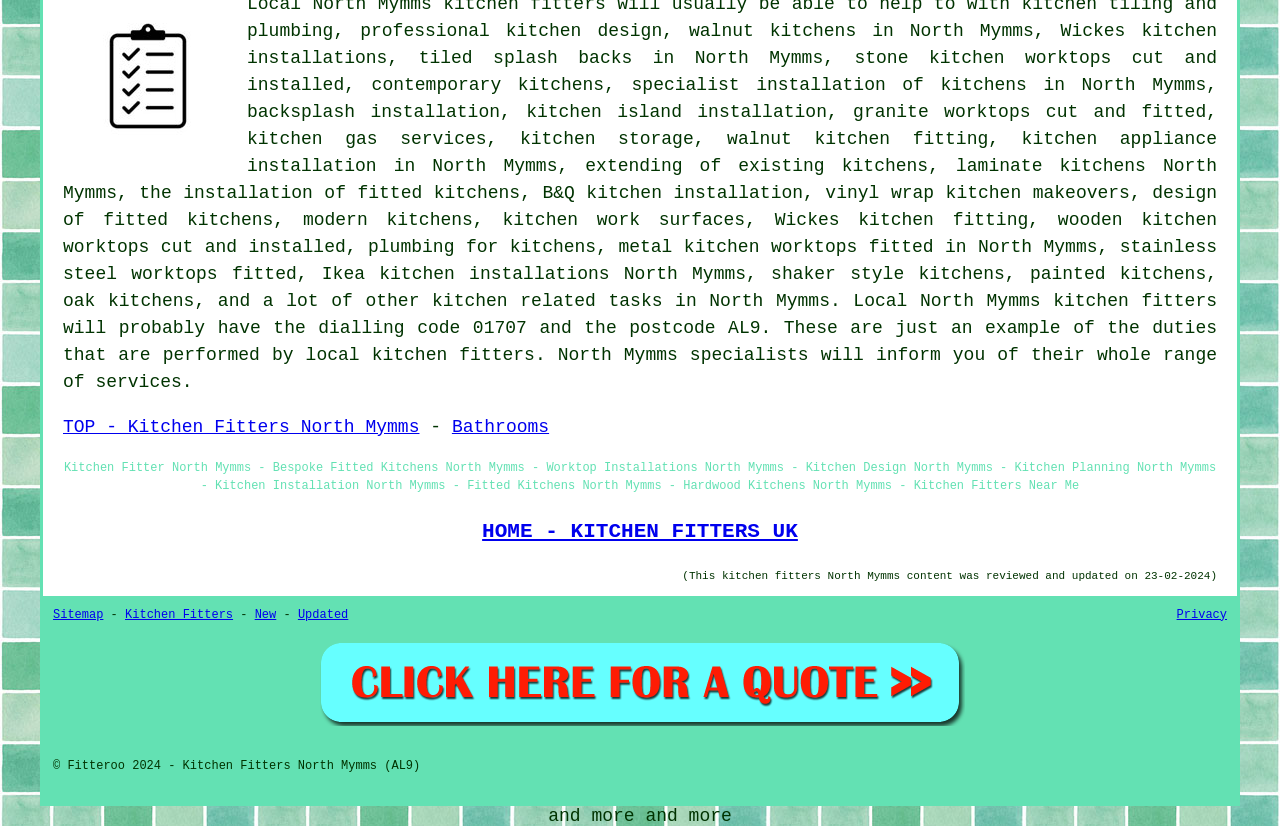Identify the bounding box coordinates of the HTML element based on this description: "Updated".

[0.233, 0.736, 0.272, 0.753]